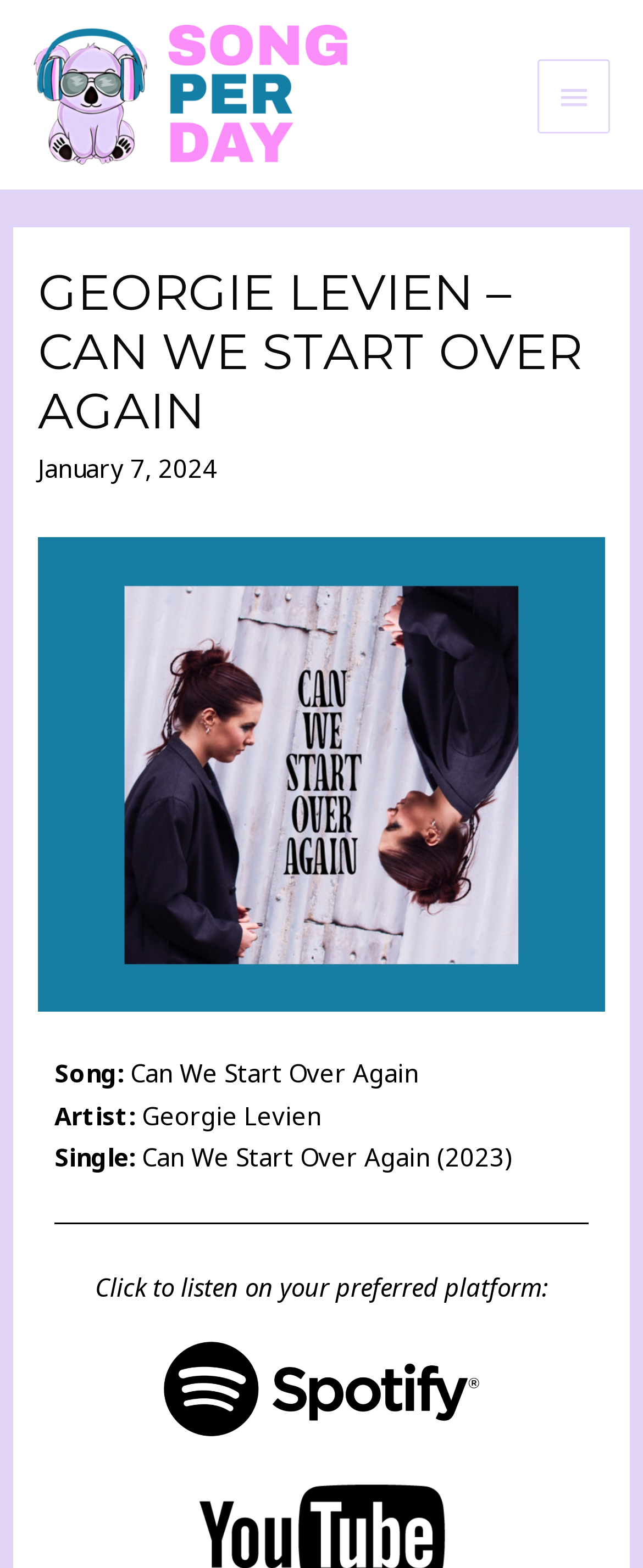What is the song title?
Please analyze the image and answer the question with as much detail as possible.

The song title can be found in the StaticText element with the text 'Can We Start Over Again' which is located below the 'Song:' label.